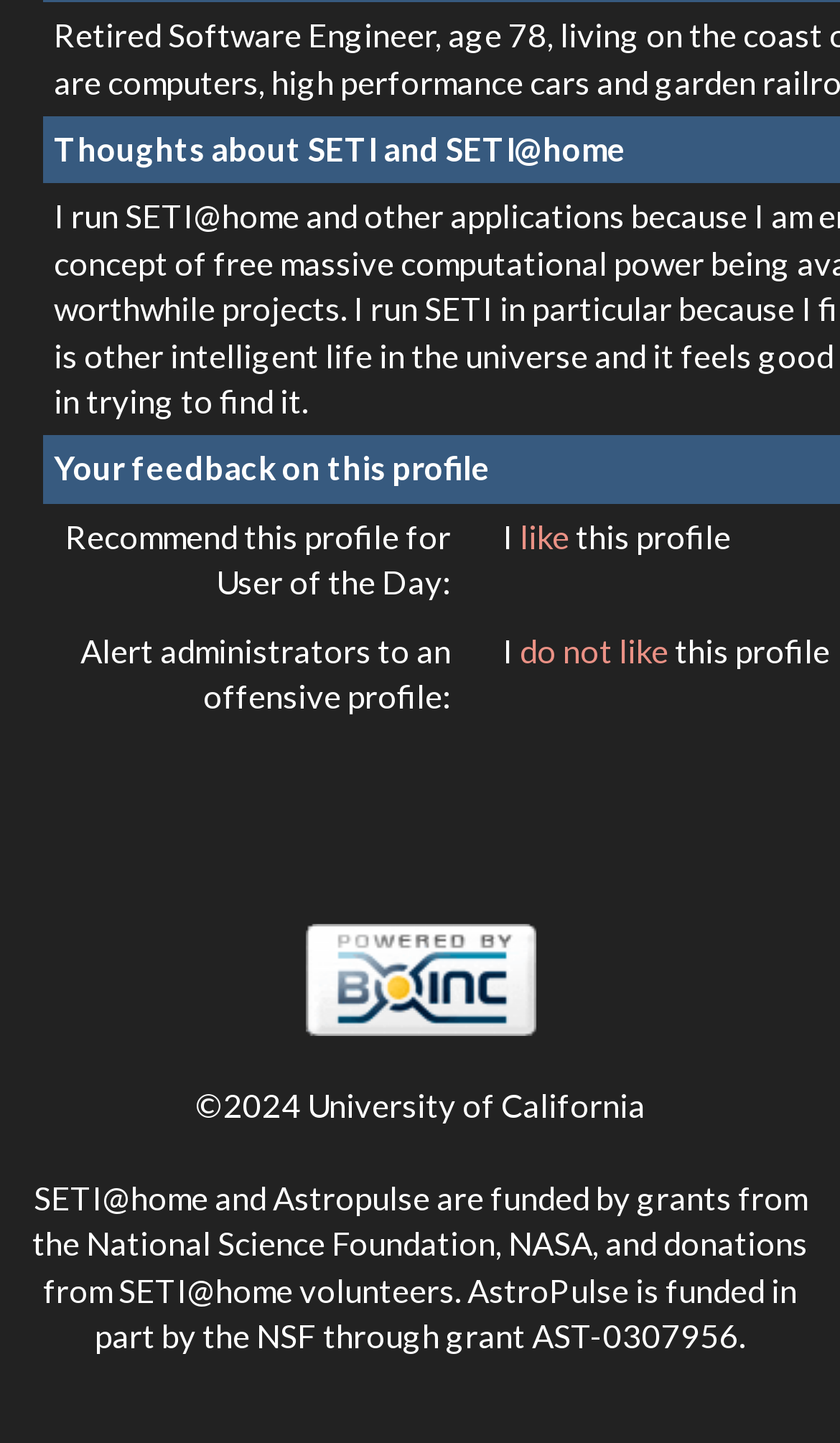Provide a brief response to the question below using a single word or phrase: 
What is the name of the project powered by BOINC?

SETI@home